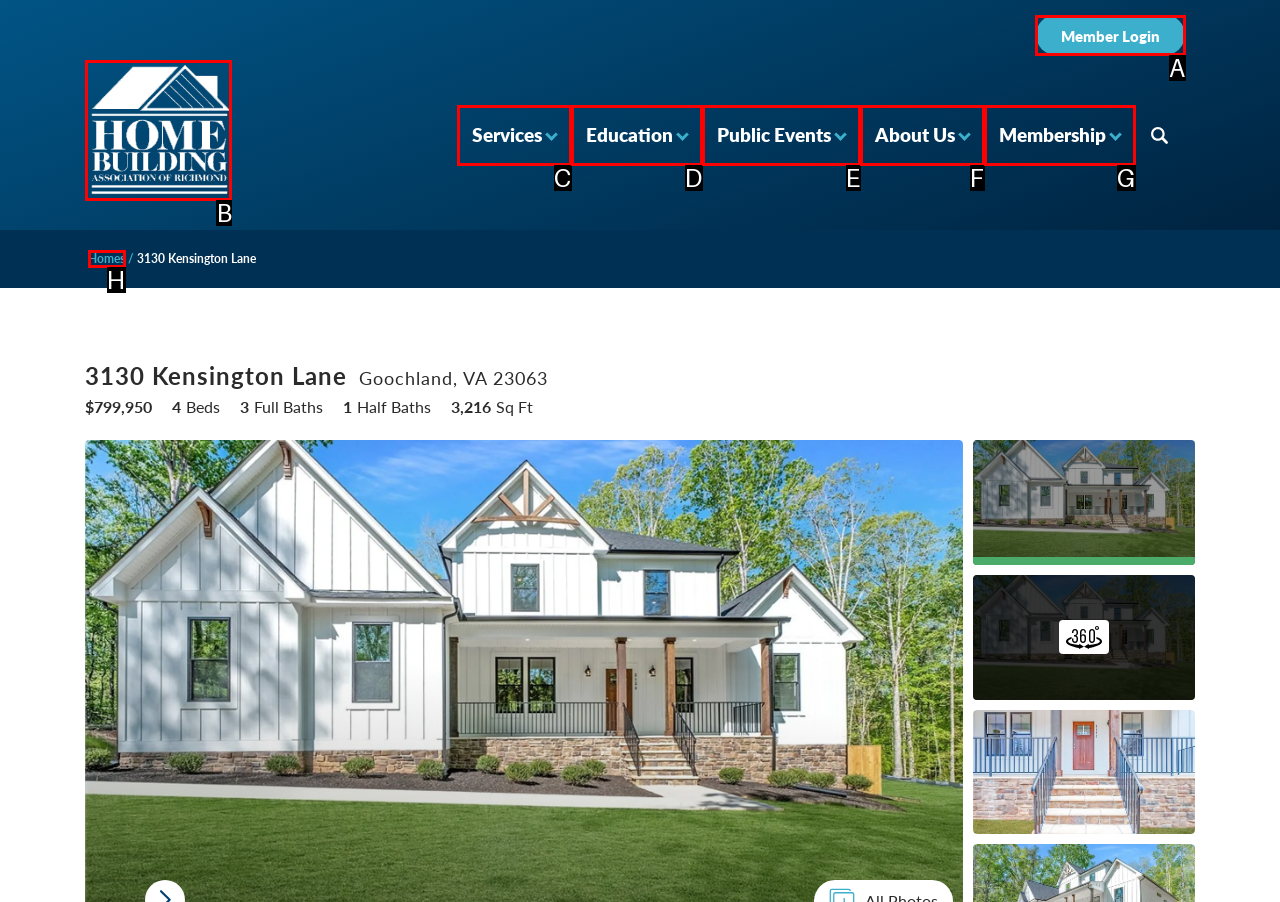Identify the HTML element to click to execute this task: Click the Member Login link Respond with the letter corresponding to the proper option.

A